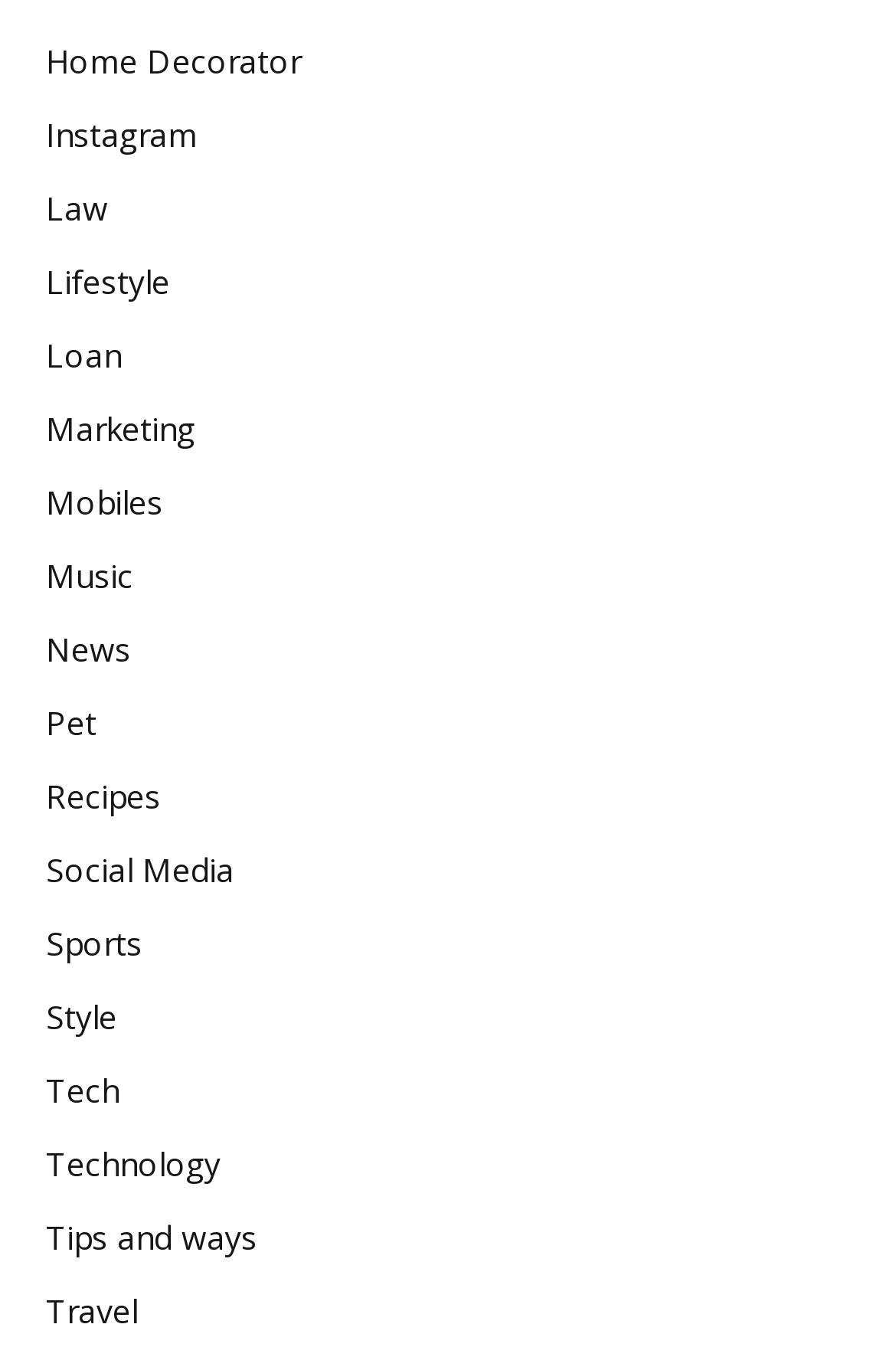Provide a short answer to the following question with just one word or phrase: How many categories are listed?

20